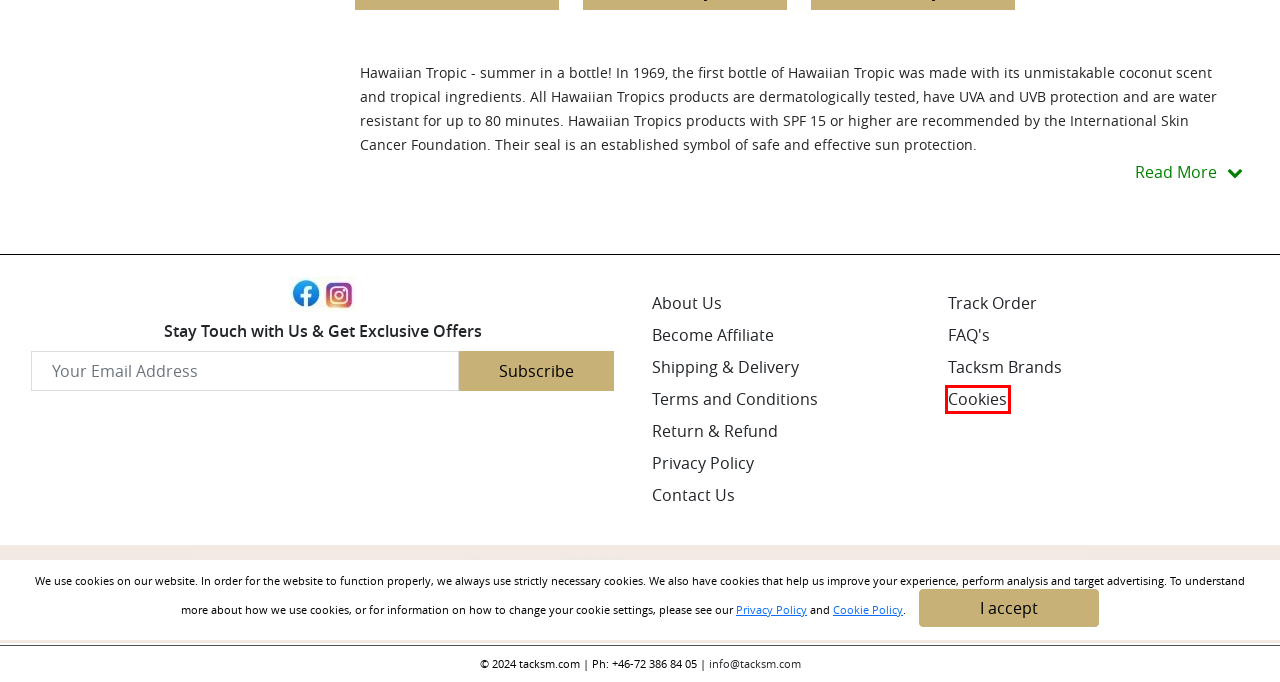You have a screenshot of a webpage with a red rectangle bounding box around an element. Identify the best matching webpage description for the new page that appears after clicking the element in the bounding box. The descriptions are:
A. Our Shipping Charges & Delivery Time | tacksm
B. Innovation in Motion: Discover the Evolution | about us
C. Question and Answers. Find Answers Quick| FAQS
D. Hassle Free Our Return & Refund Policy
E. Global Package Tracking - AfterShip
F. Contact-us |Questions? Get In Touch To Our Customer Service
G. Our Privacy Policy Commitment & Safeguarding your data
H. Navigating Privacy: Understanding Our Website's Cookies

H